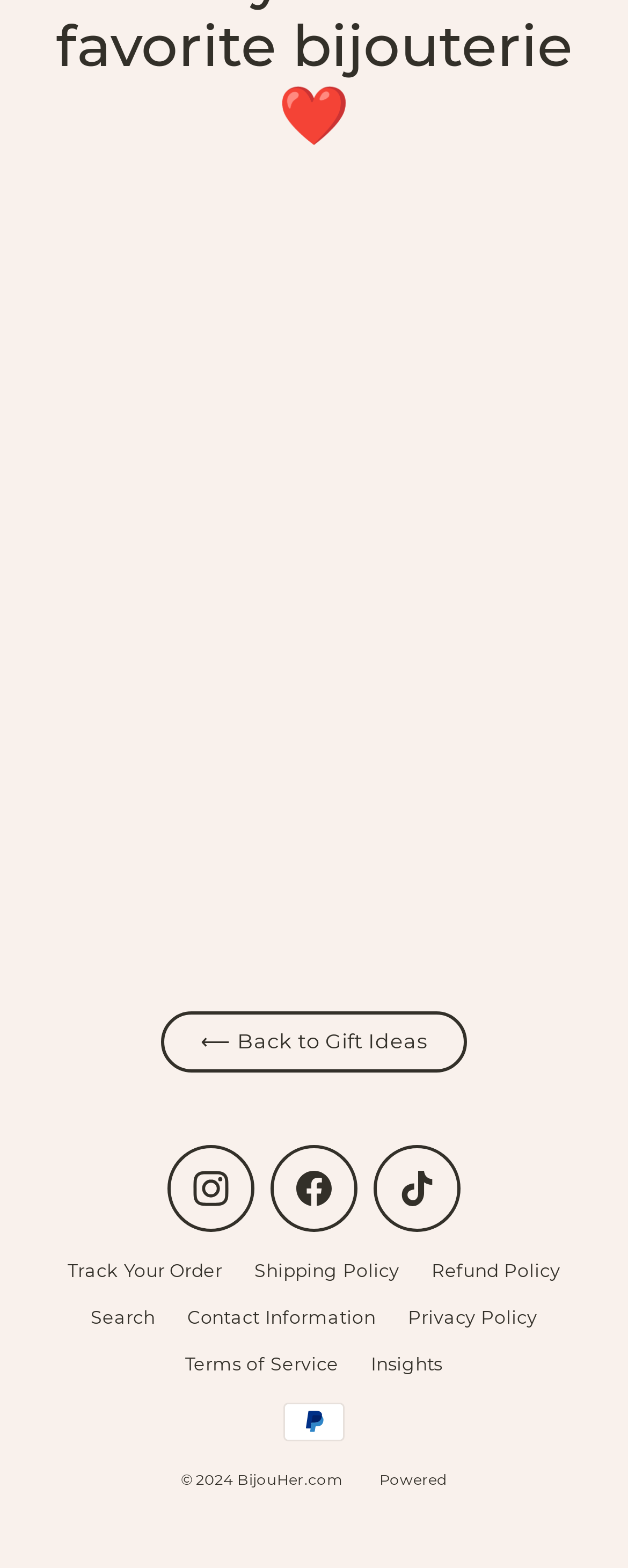Can you identify the bounding box coordinates of the clickable region needed to carry out this instruction: 'track your order'? The coordinates should be four float numbers within the range of 0 to 1, stated as [left, top, right, bottom].

[0.082, 0.796, 0.38, 0.825]